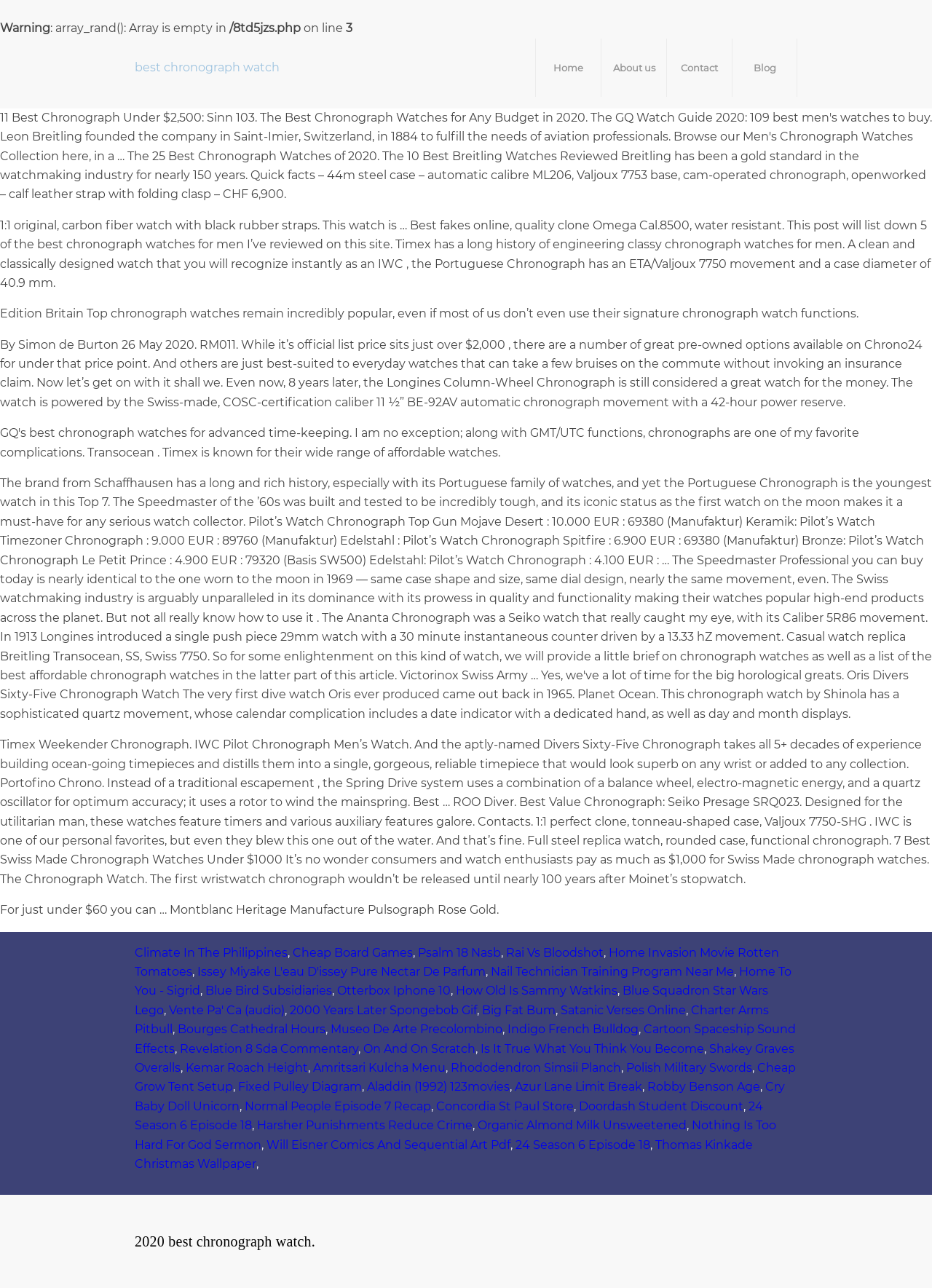Please predict the bounding box coordinates of the element's region where a click is necessary to complete the following instruction: "read the post about the 7 best Swiss made chronograph watches under $1000". The coordinates should be represented by four float numbers between 0 and 1, i.e., [left, top, right, bottom].

[0.0, 0.573, 0.998, 0.688]